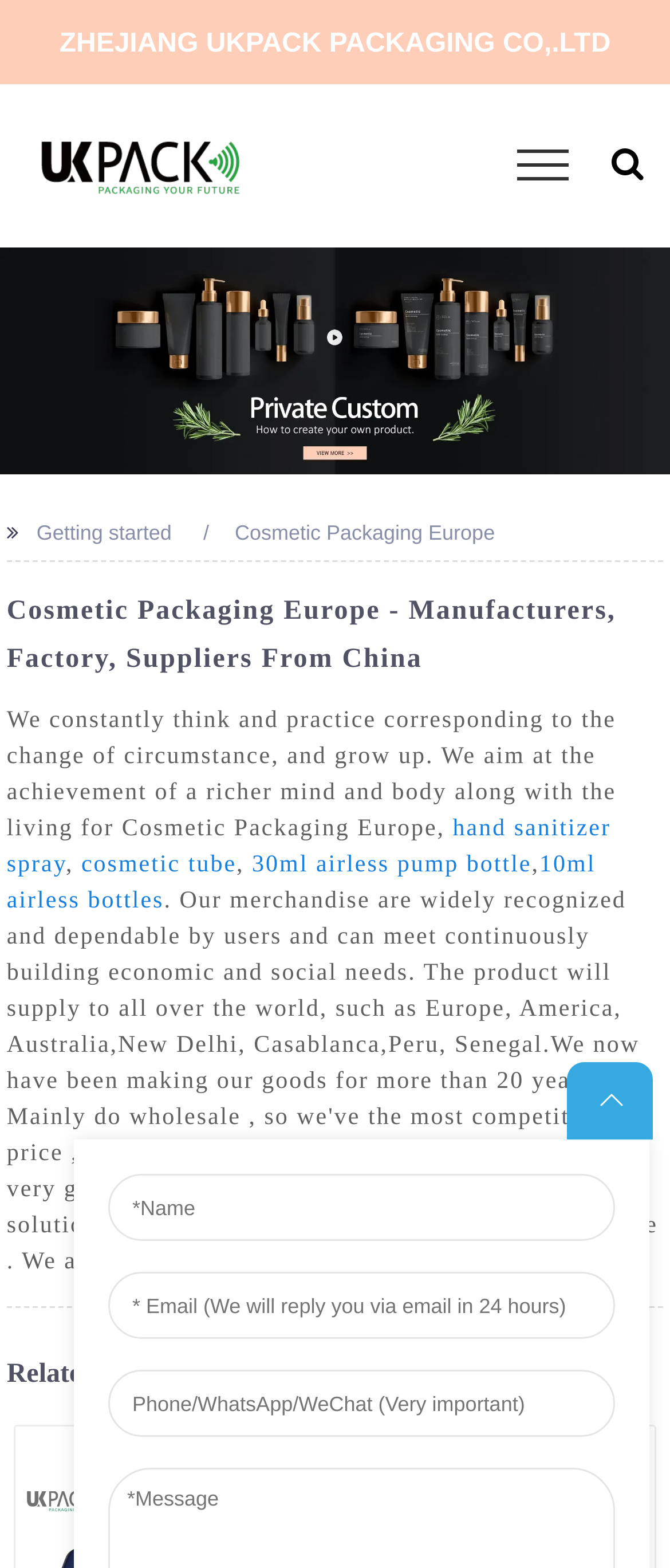Predict the bounding box coordinates of the area that should be clicked to accomplish the following instruction: "Learn about cosmetic packaging Europe". The bounding box coordinates should consist of four float numbers between 0 and 1, i.e., [left, top, right, bottom].

[0.0, 0.22, 1.0, 0.237]